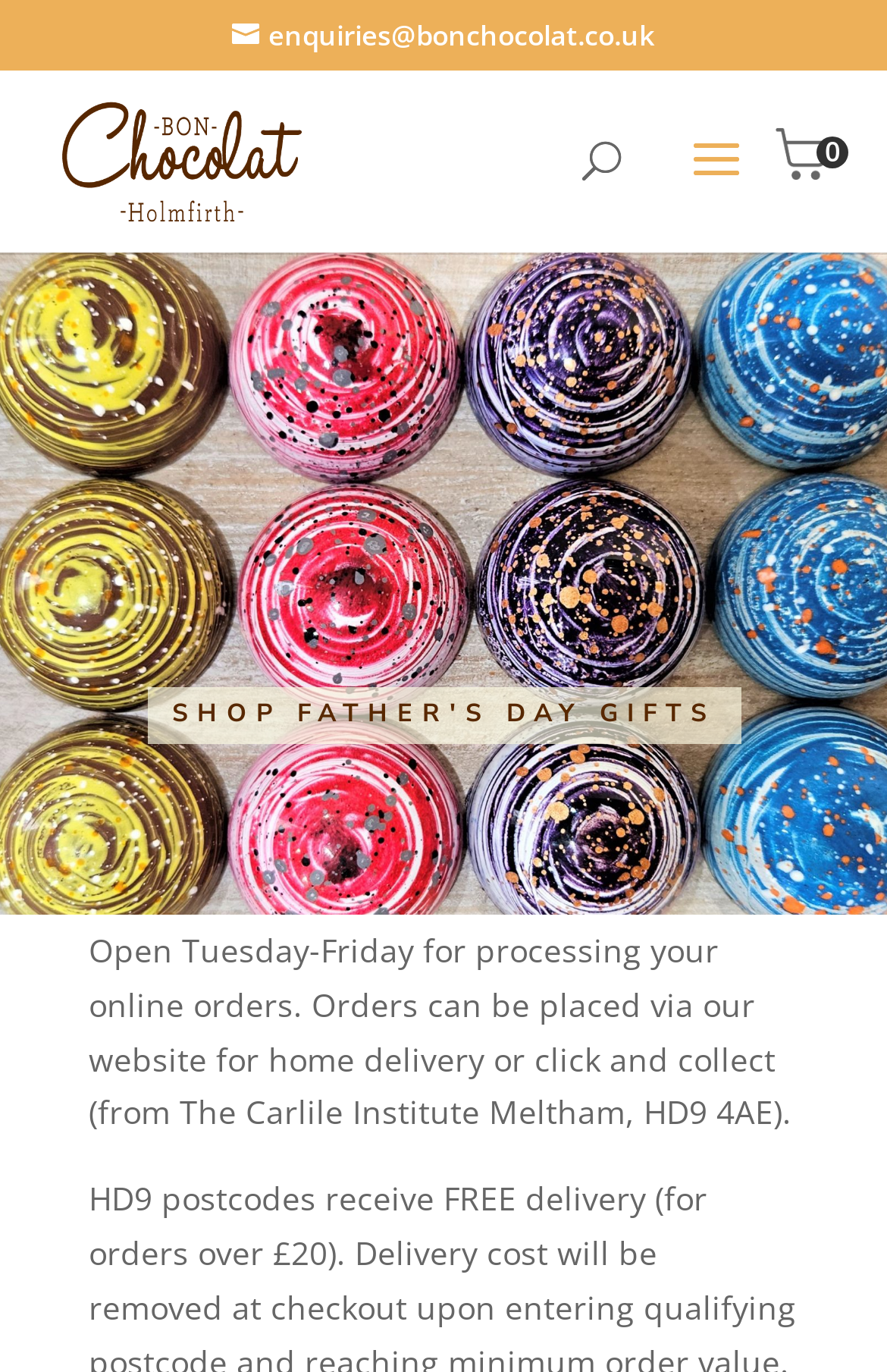What is the alternative pickup location for online orders?
Using the information presented in the image, please offer a detailed response to the question.

I found the alternative pickup location by looking at the StaticText element with the text '...click and collect (from The Carlile Institute Meltham, HD9 4AE).' which provides information about the pickup location.